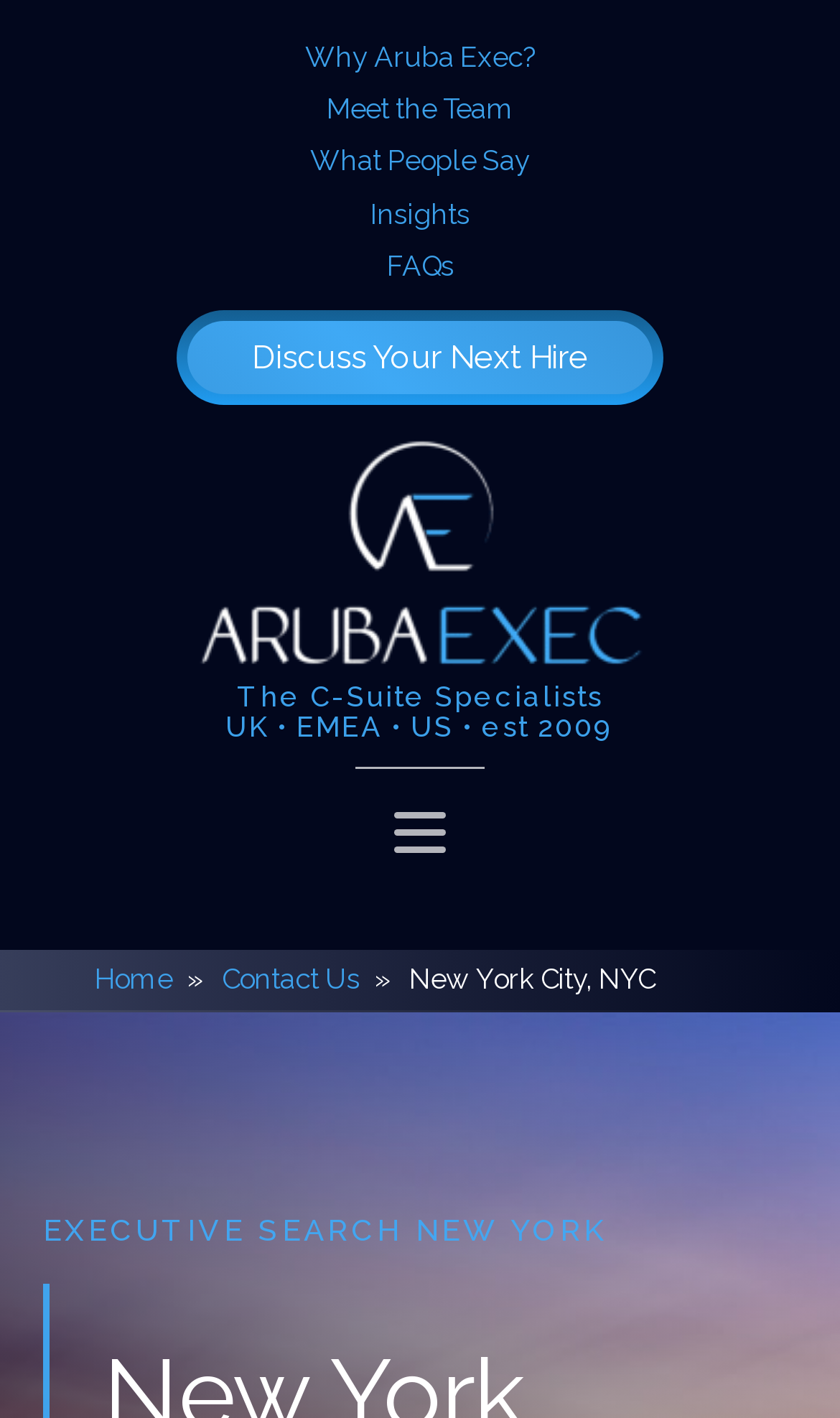Please find and report the bounding box coordinates of the element to click in order to perform the following action: "Read 'What People Say'". The coordinates should be expressed as four float numbers between 0 and 1, in the format [left, top, right, bottom].

[0.344, 0.101, 0.656, 0.128]